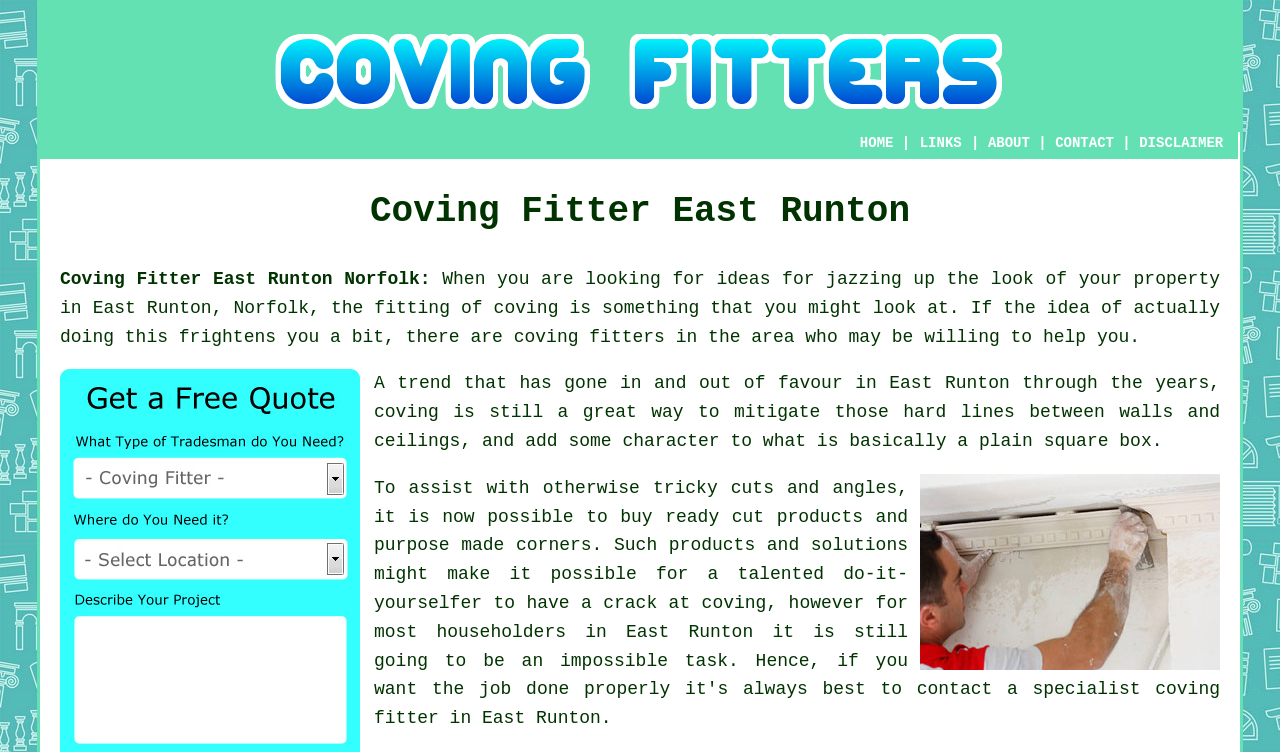How many navigation links are available?
Answer the question using a single word or phrase, according to the image.

4